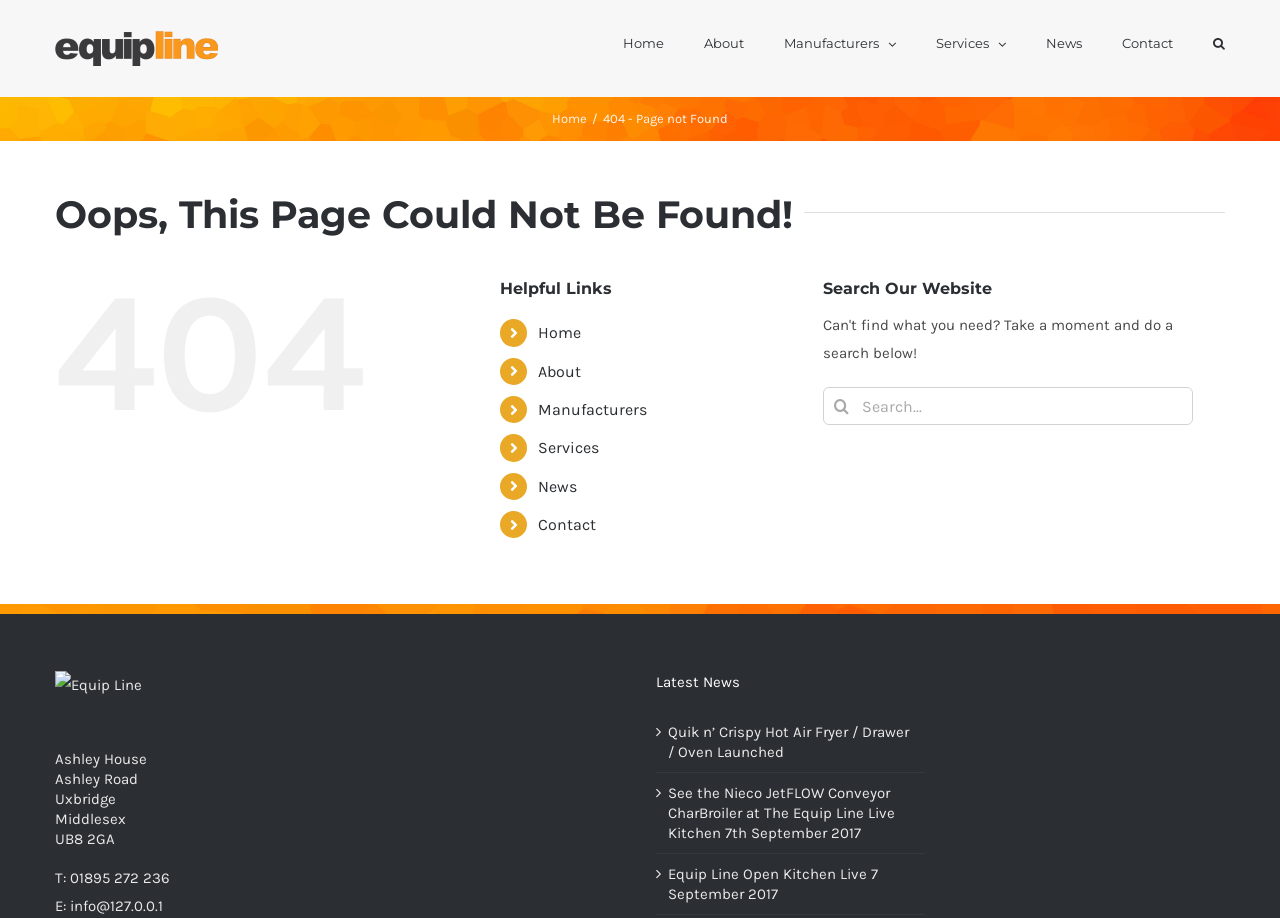Look at the image and give a detailed response to the following question: What is the logo of the website?

The logo of the website is located at the top left corner of the page, and it is an image with the text 'Equip Line Logo'.